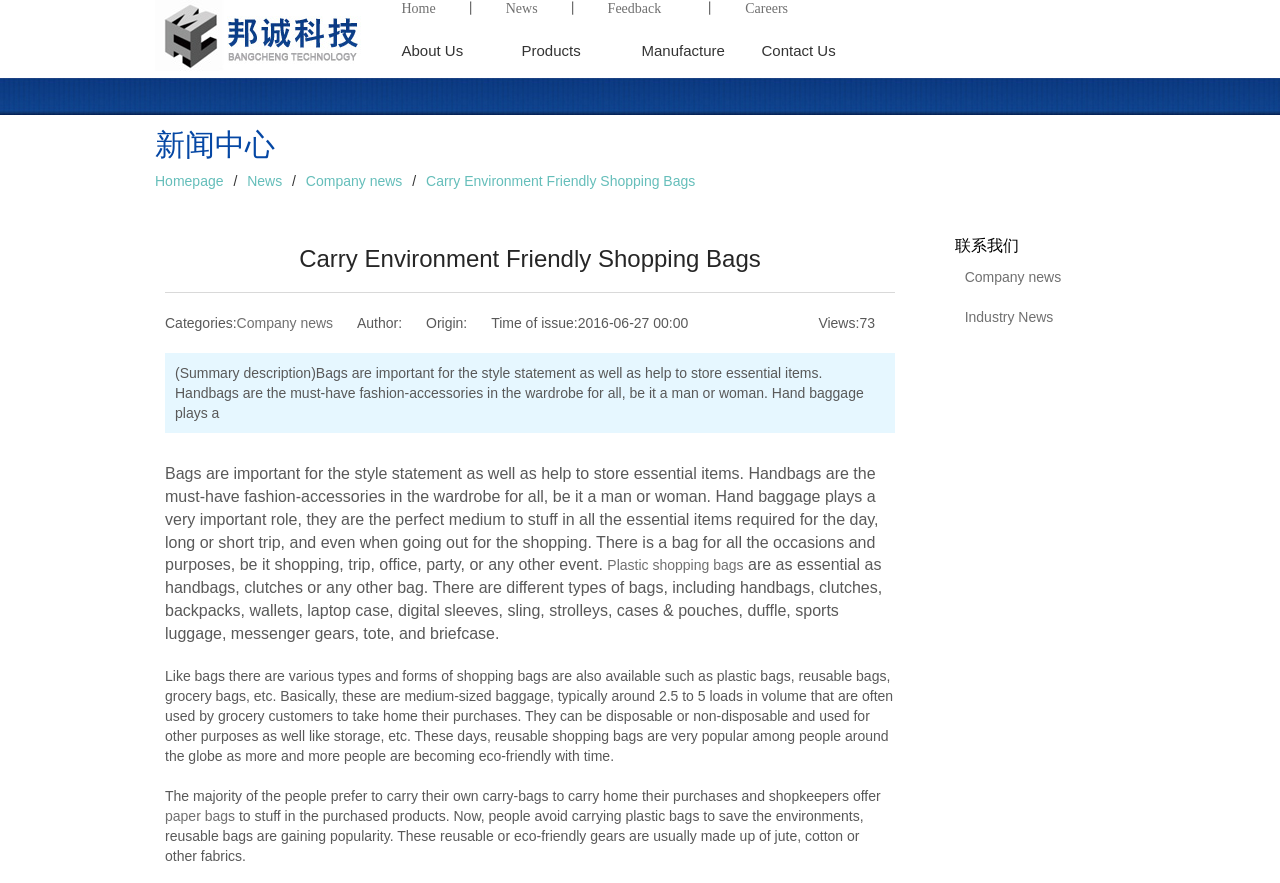Determine the coordinates of the bounding box for the clickable area needed to execute this instruction: "Click on the 'Home' link".

[0.314, 0.001, 0.34, 0.018]